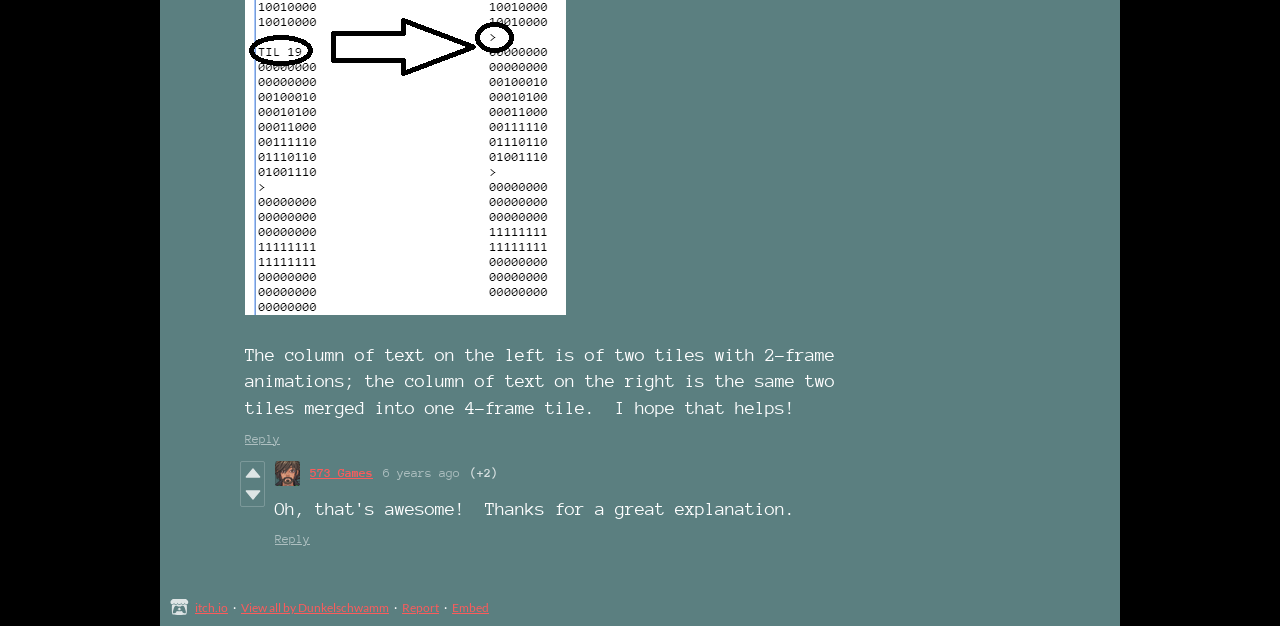Please provide a comprehensive response to the question below by analyzing the image: 
What is the date of the comment?

The date of the comment can be found in the generic element that says '2018-02-07 19:54:32'. This element is likely to represent the timestamp of the comment.